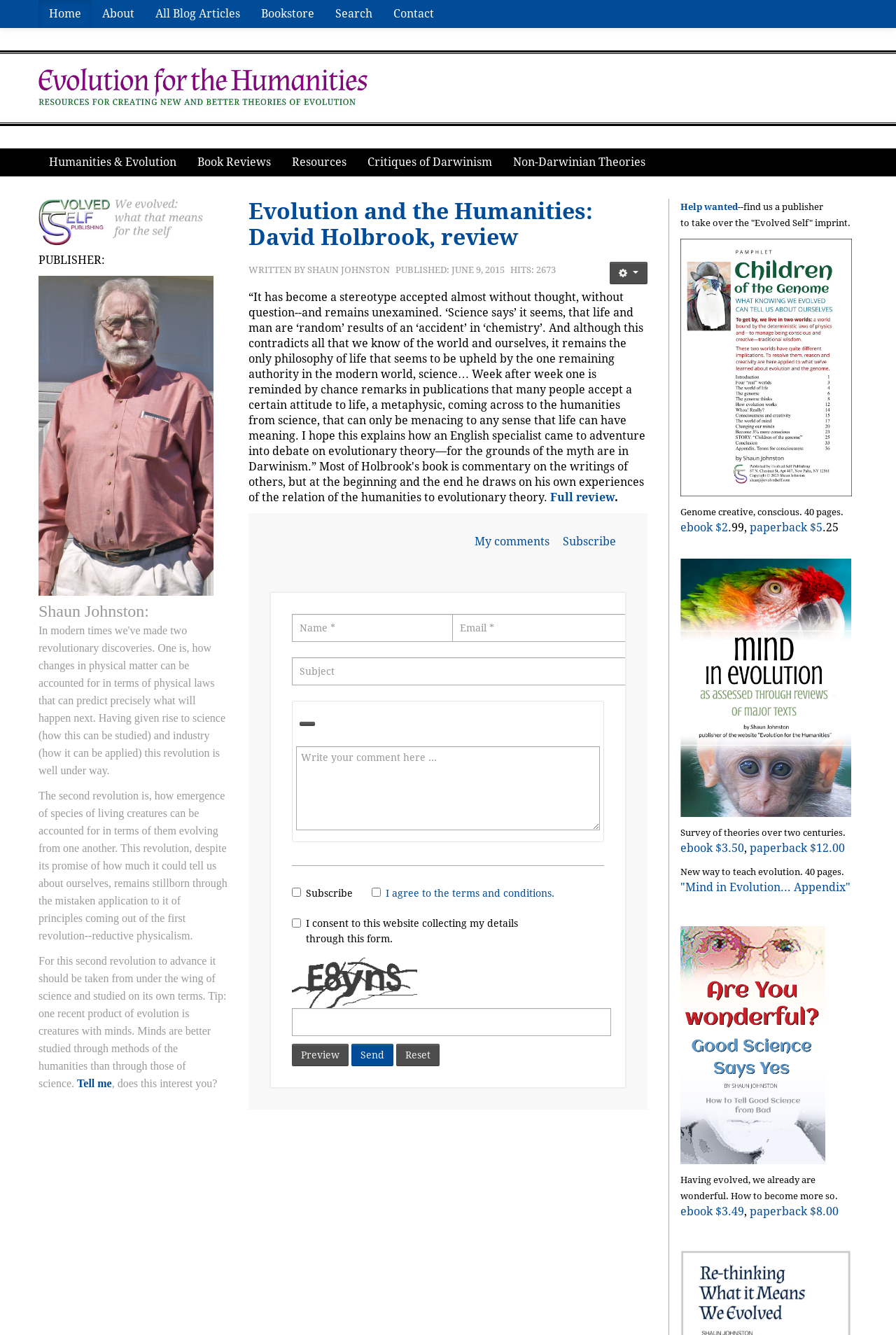What is the price of the 'Genome creative, conscious' ebook?
Please provide a single word or phrase answer based on the image.

$2.99